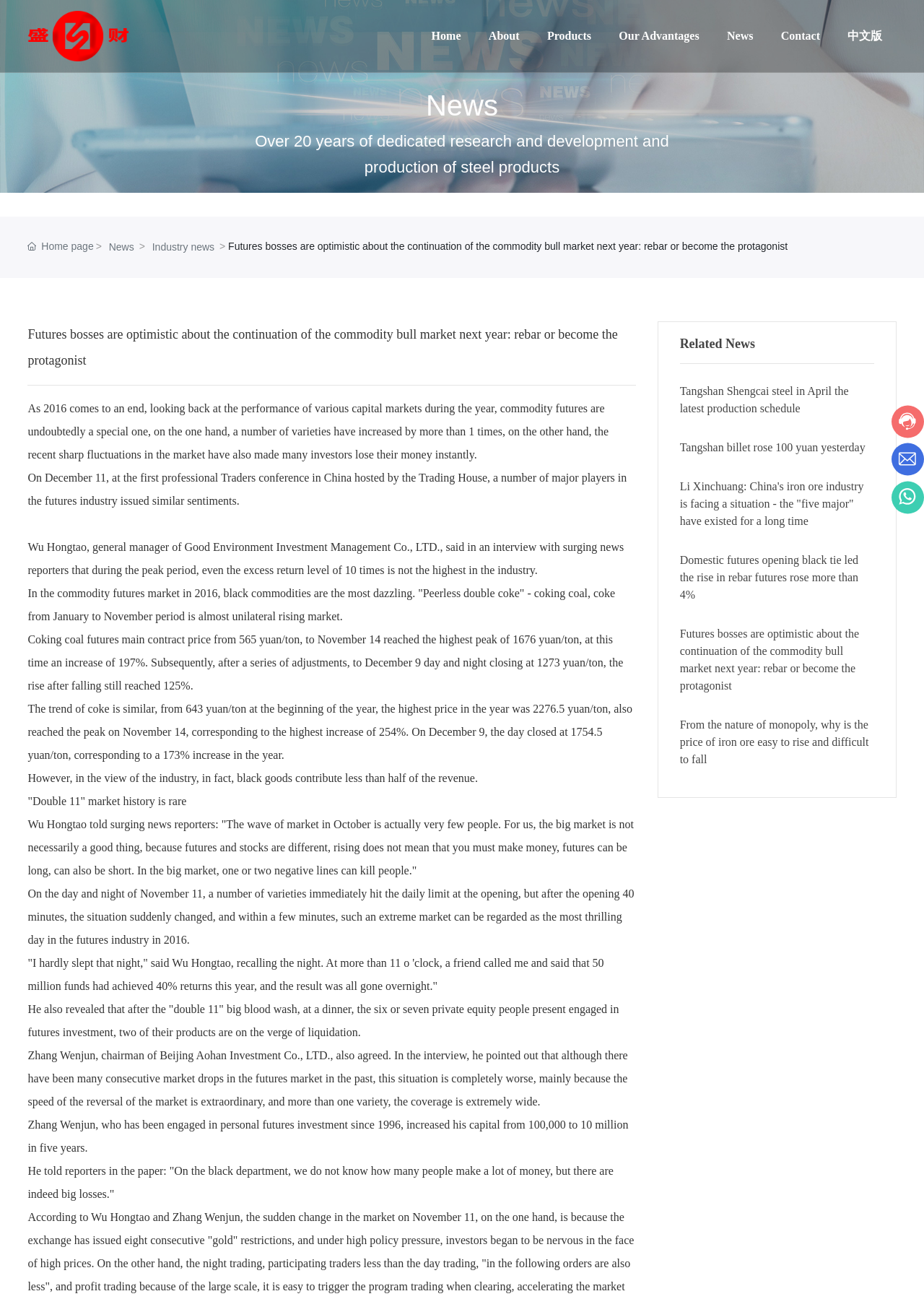What is the highest price reached by coking coal futures?
Refer to the image and give a detailed answer to the question.

The highest price reached by coking coal futures can be found in the text content of the webpage, where it says 'Coking coal futures main contract price from 565 yuan/ton, to November 14 reached the highest peak of 1676 yuan/ton'.